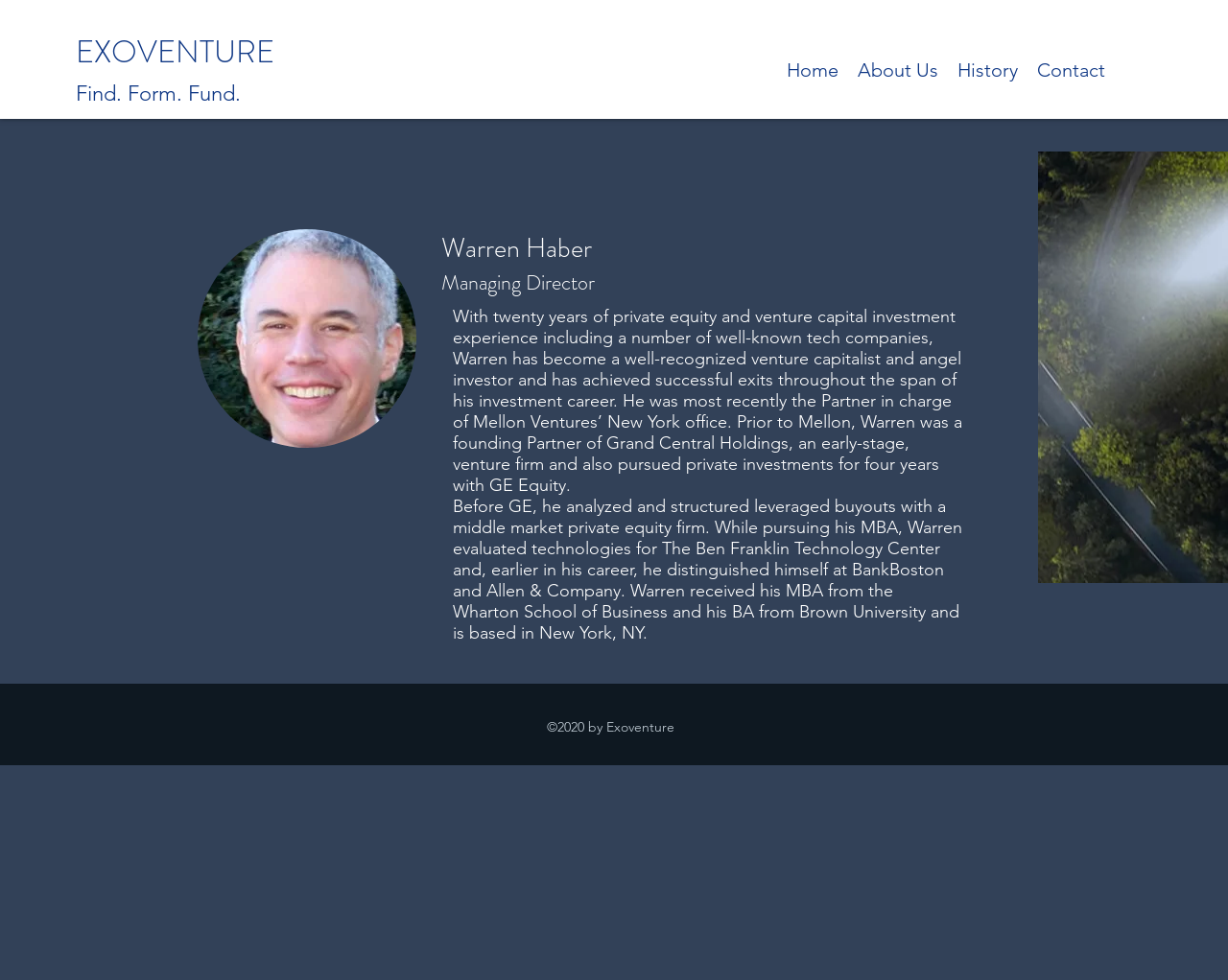Answer this question using a single word or a brief phrase:
What is Warren Haber's job title?

Managing Director